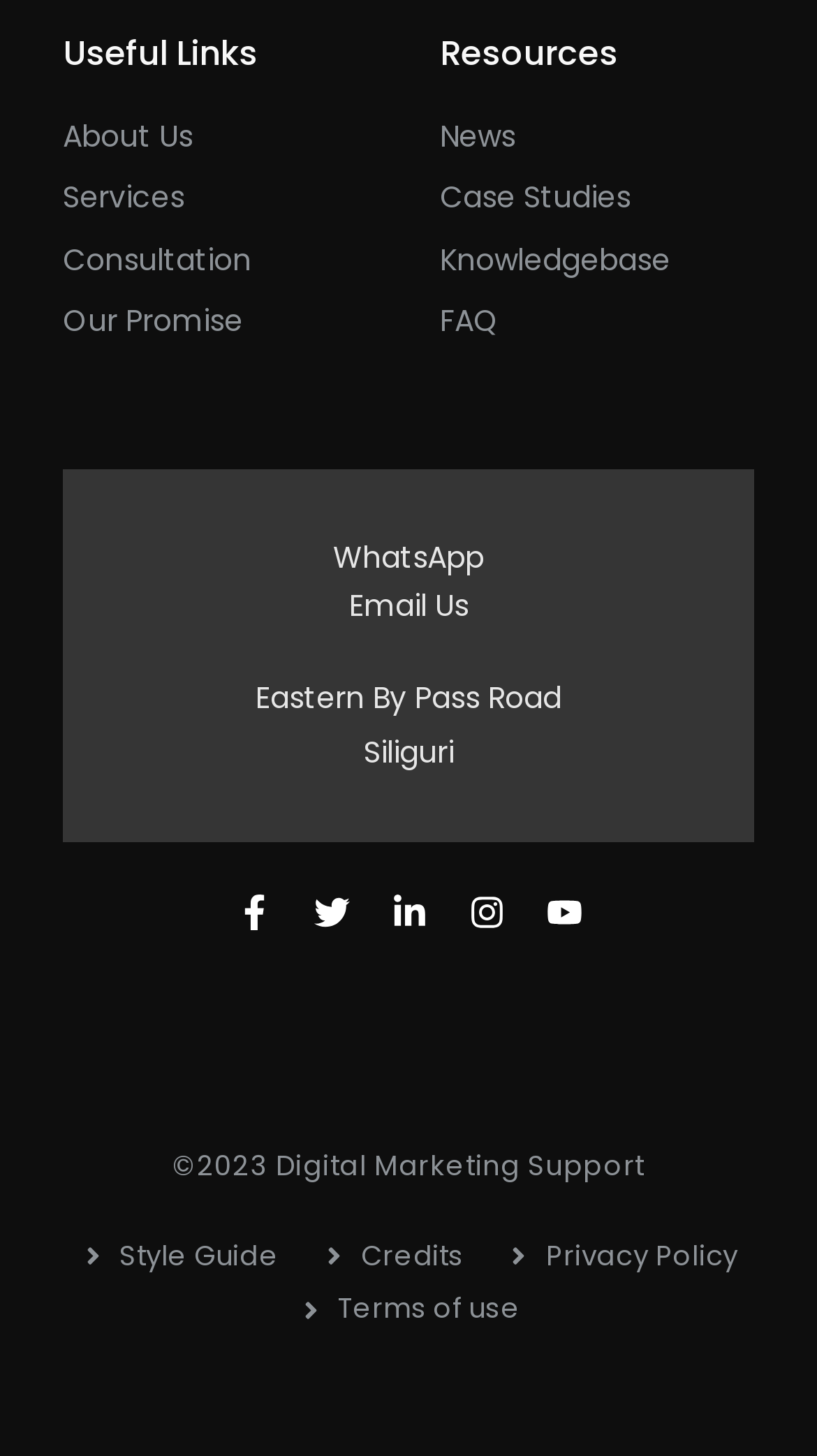Answer this question using a single word or a brief phrase:
How many links are under 'Resources'?

4